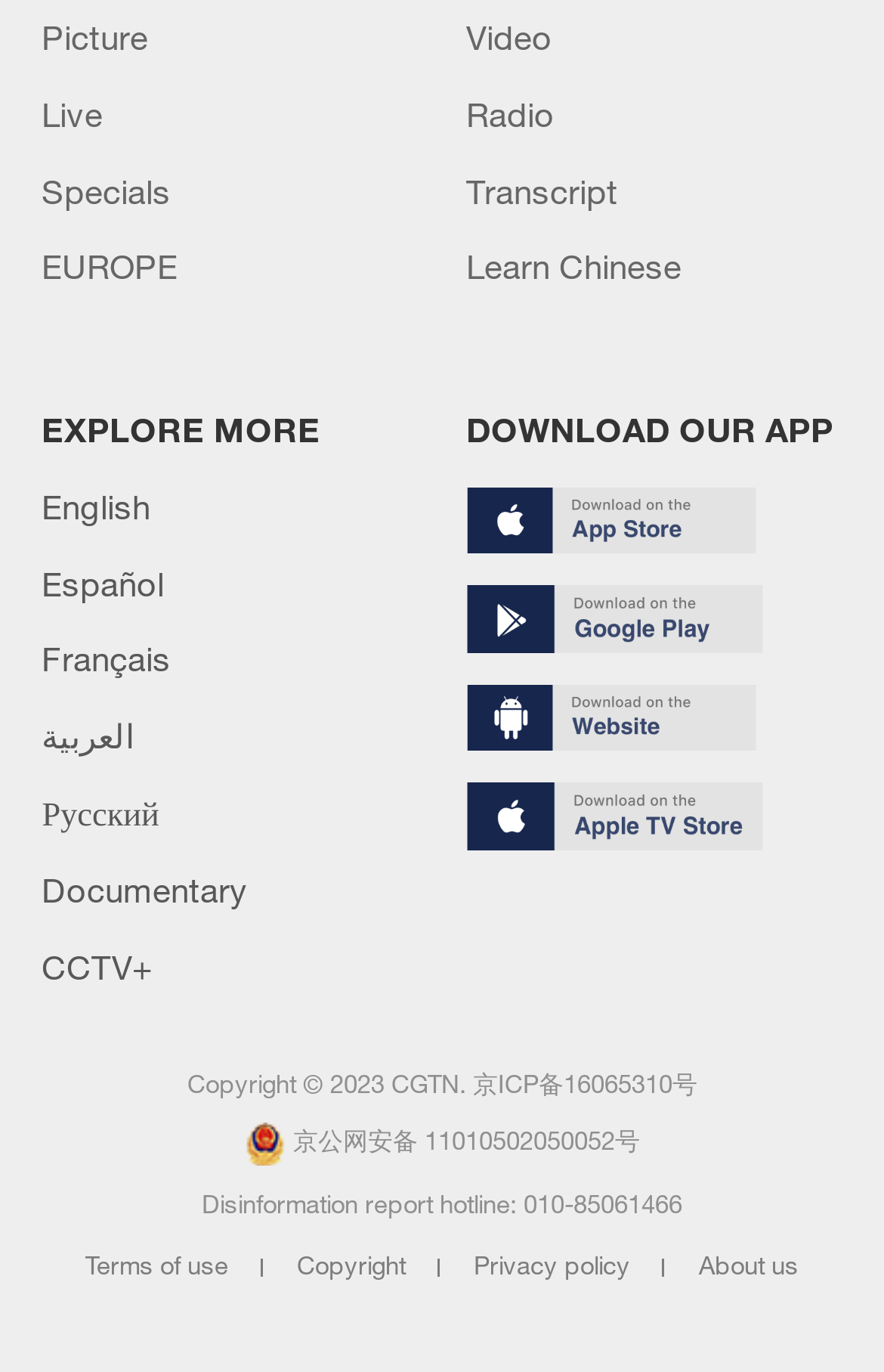What is the hotline for reporting disinformation?
Provide a comprehensive and detailed answer to the question.

I found the text 'Disinformation report hotline: 010-85061466' on the webpage, which provides the hotline number for reporting disinformation.